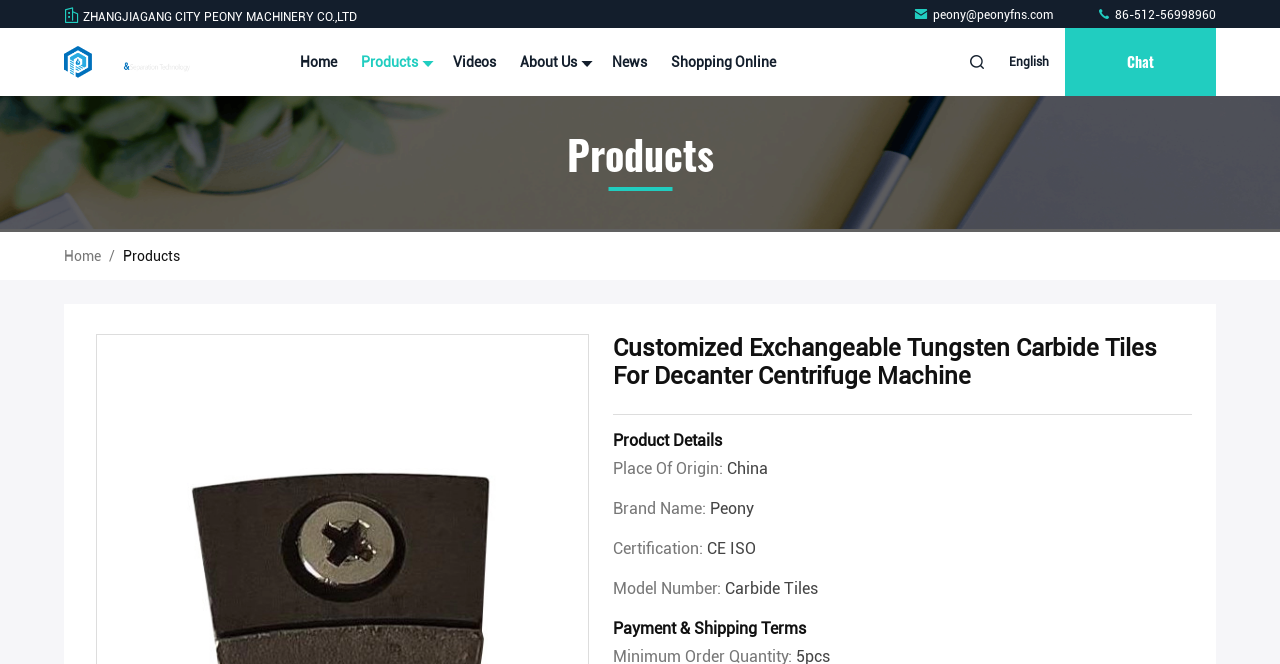Find the bounding box coordinates for the area you need to click to carry out the instruction: "Contact the company via email". The coordinates should be four float numbers between 0 and 1, indicated as [left, top, right, bottom].

[0.713, 0.012, 0.825, 0.033]